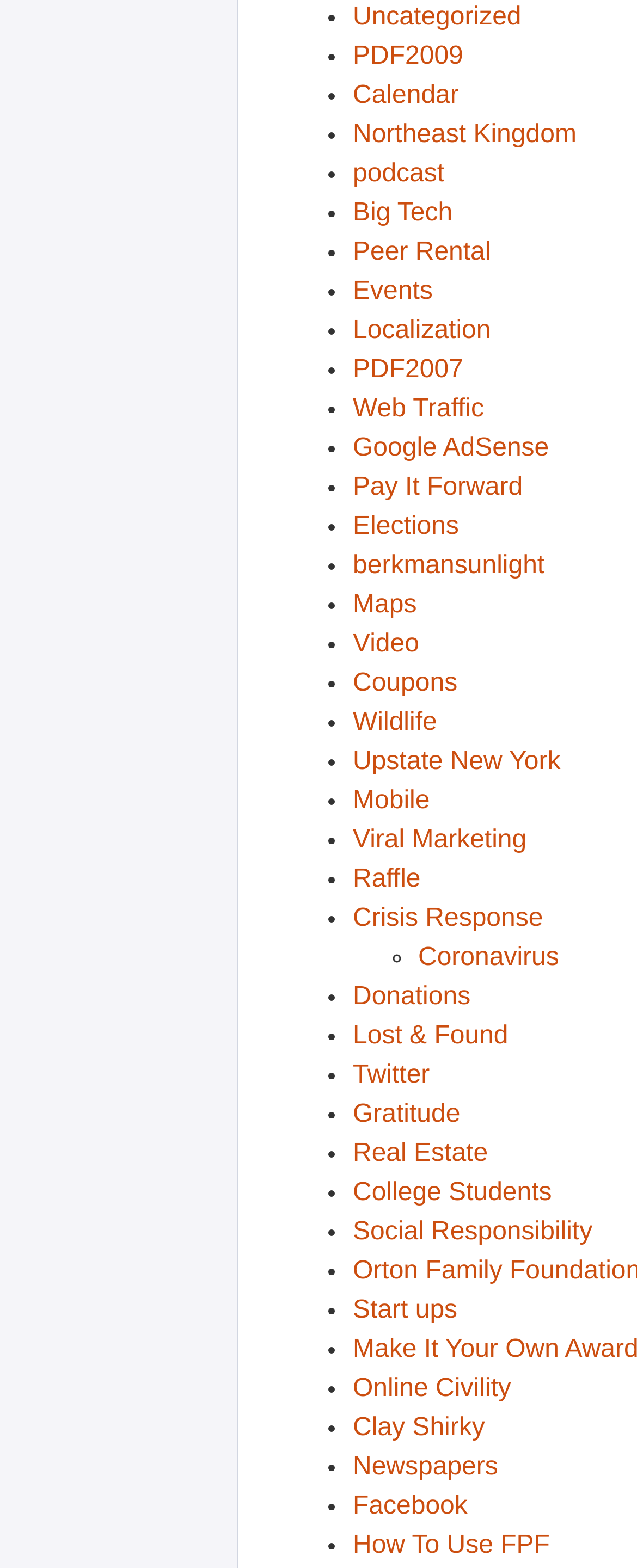Answer with a single word or phrase: 
How many links are there on the webpage?

41